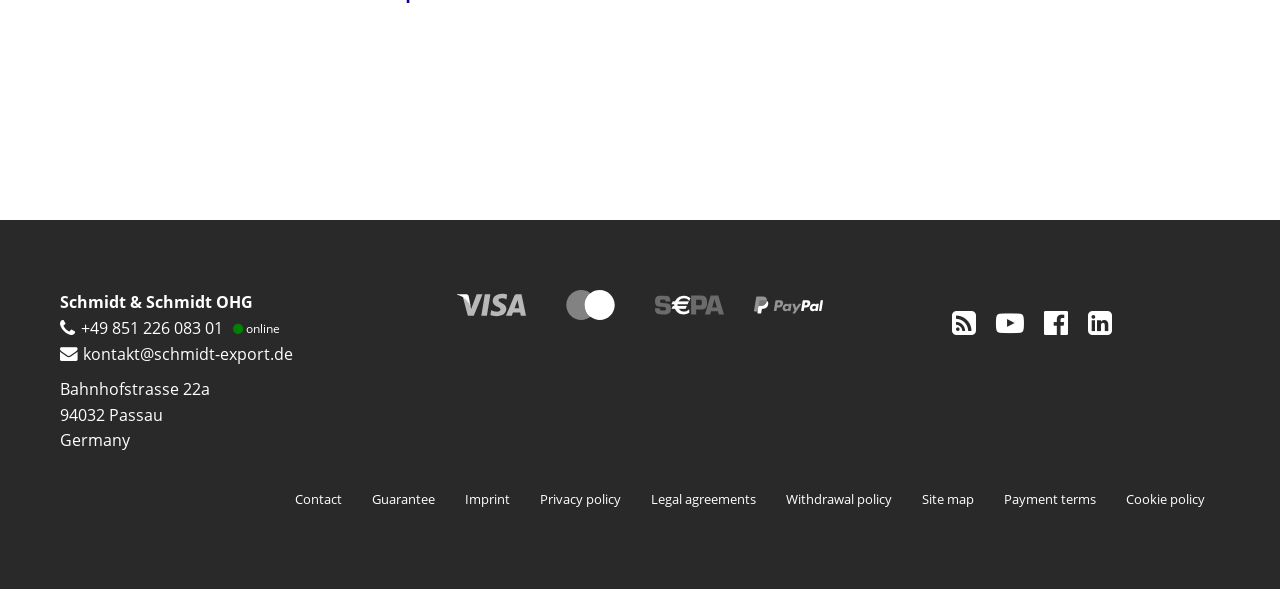Please provide the bounding box coordinates in the format (top-left x, top-left y, bottom-right x, bottom-right y). Remember, all values are floating point numbers between 0 and 1. What is the bounding box coordinate of the region described as: alt="EAC Certificate" title="EAC Certificate"

[0.279, 0.045, 0.339, 0.176]